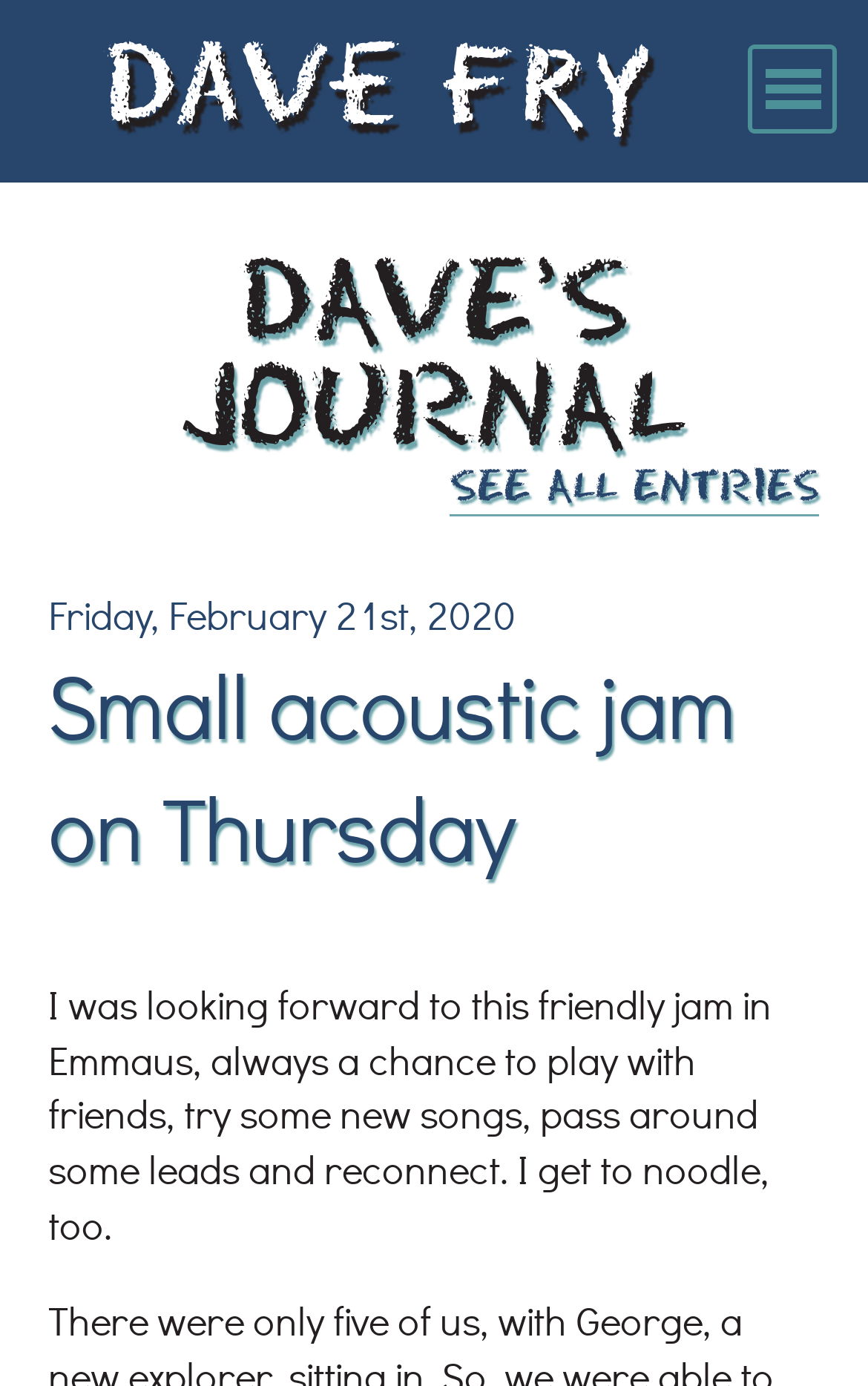What is the purpose of the webpage?
Please give a detailed and elaborate explanation in response to the question.

The webpage contains various links to Dave Fry's music, programs, recordings, and journal entries, suggesting that the purpose of the webpage is to showcase Dave Fry's music and activities. The StaticText element 'A folksinger: adult, children’s and family-music performer — arts educator/entrepreneur and good-time rascal, all rolled up in one!' also provides a brief description of Dave Fry's profession and activities.